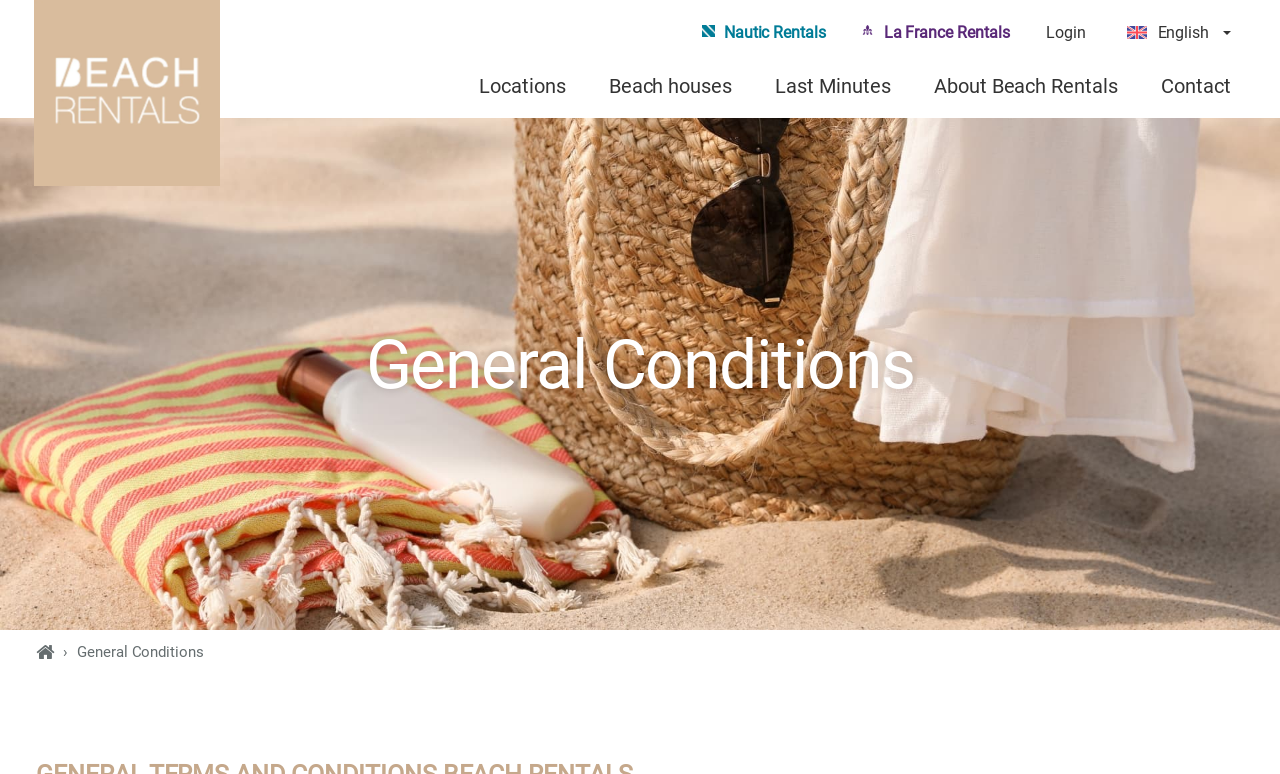Using the element description: "parent_node: General Conditions", determine the bounding box coordinates for the specified UI element. The coordinates should be four float numbers between 0 and 1, [left, top, right, bottom].

[0.028, 0.826, 0.042, 0.86]